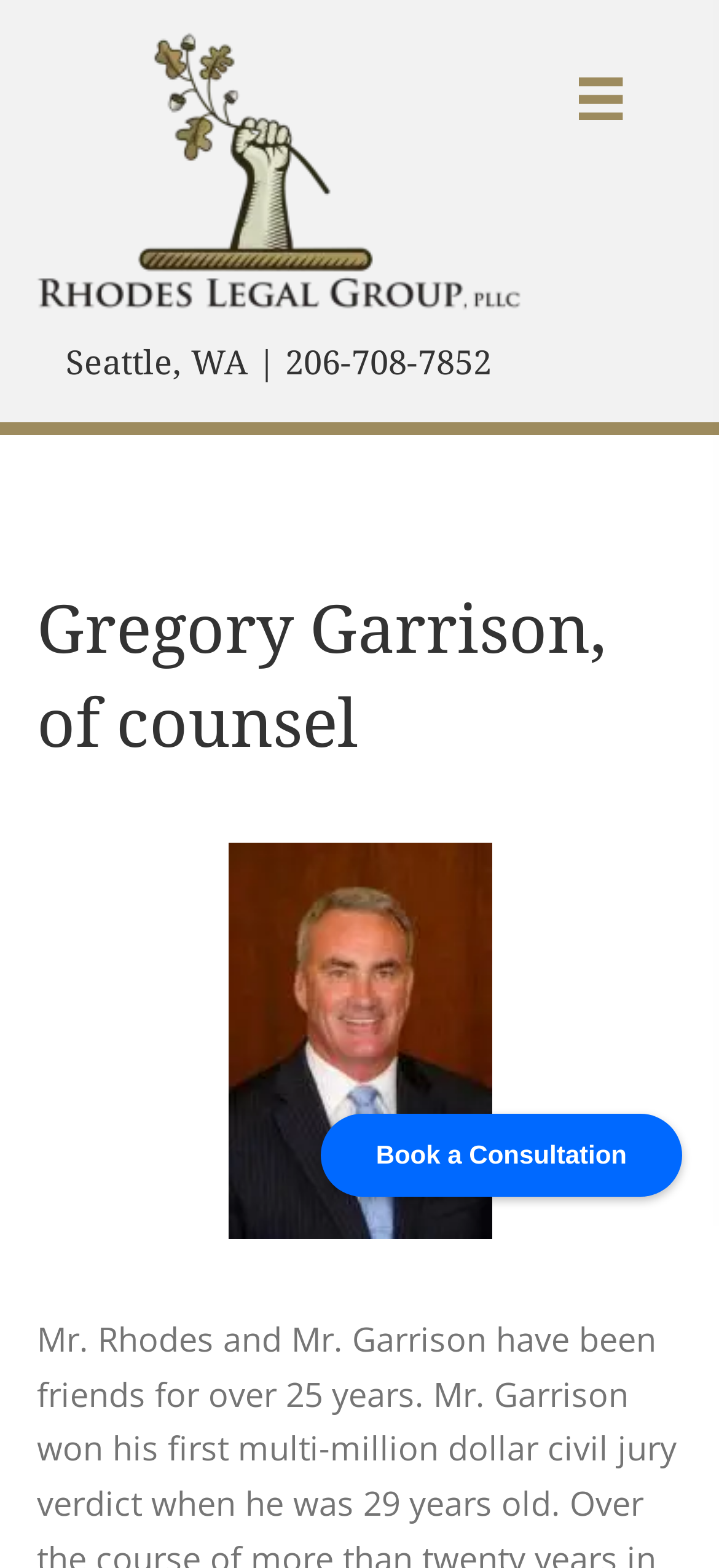What is the name of the person associated with the image?
Please provide a comprehensive answer based on the details in the screenshot.

I found an image element with the description 'gregory-garrison' located at [0.317, 0.537, 0.683, 0.79]. This image is likely associated with a person, and the heading element 'Gregory Garrison, of counsel' is located nearby, suggesting that the image is of Gregory Garrison.